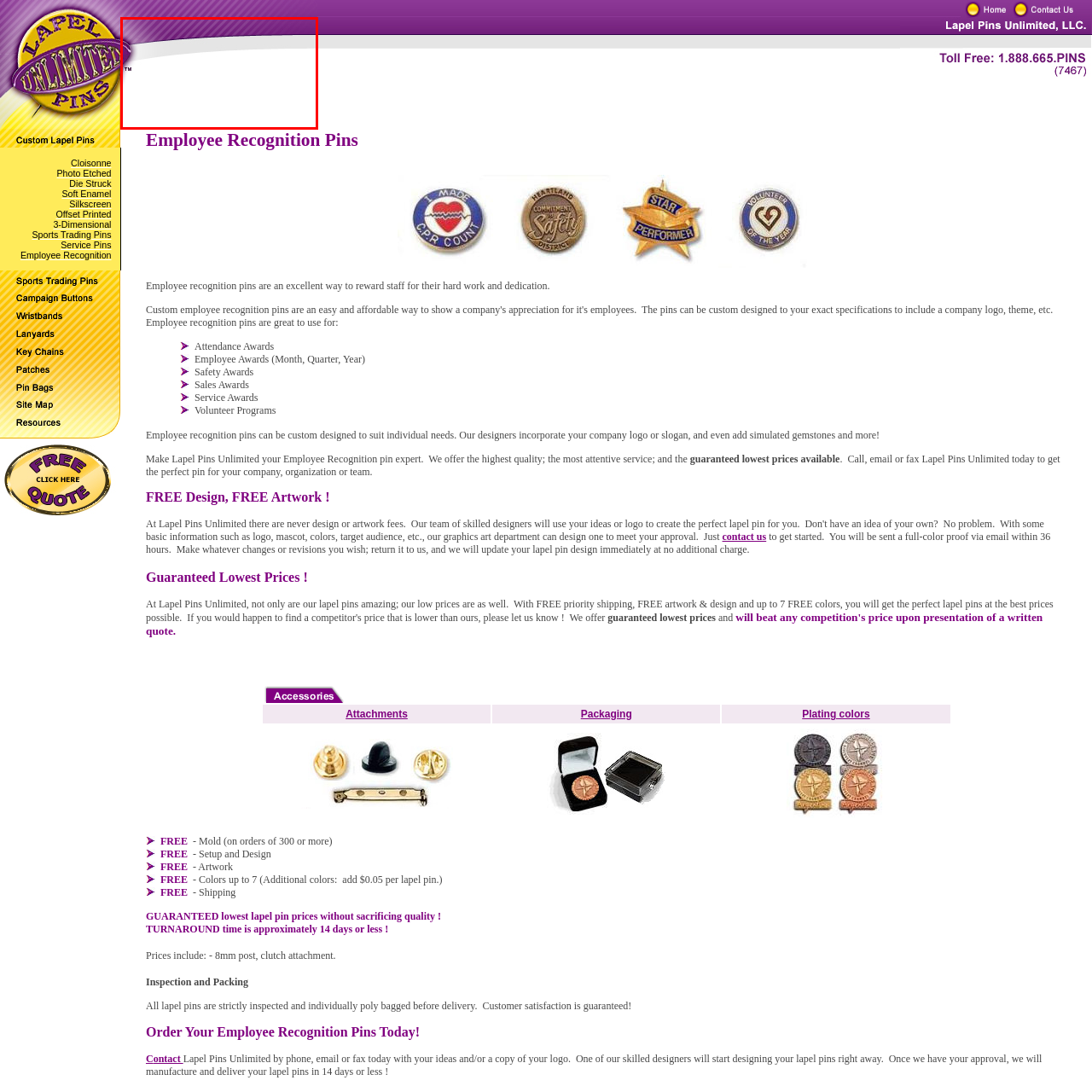What color is the circular icon?
Pay attention to the image part enclosed by the red bounding box and answer the question using a single word or a short phrase.

Purple and white